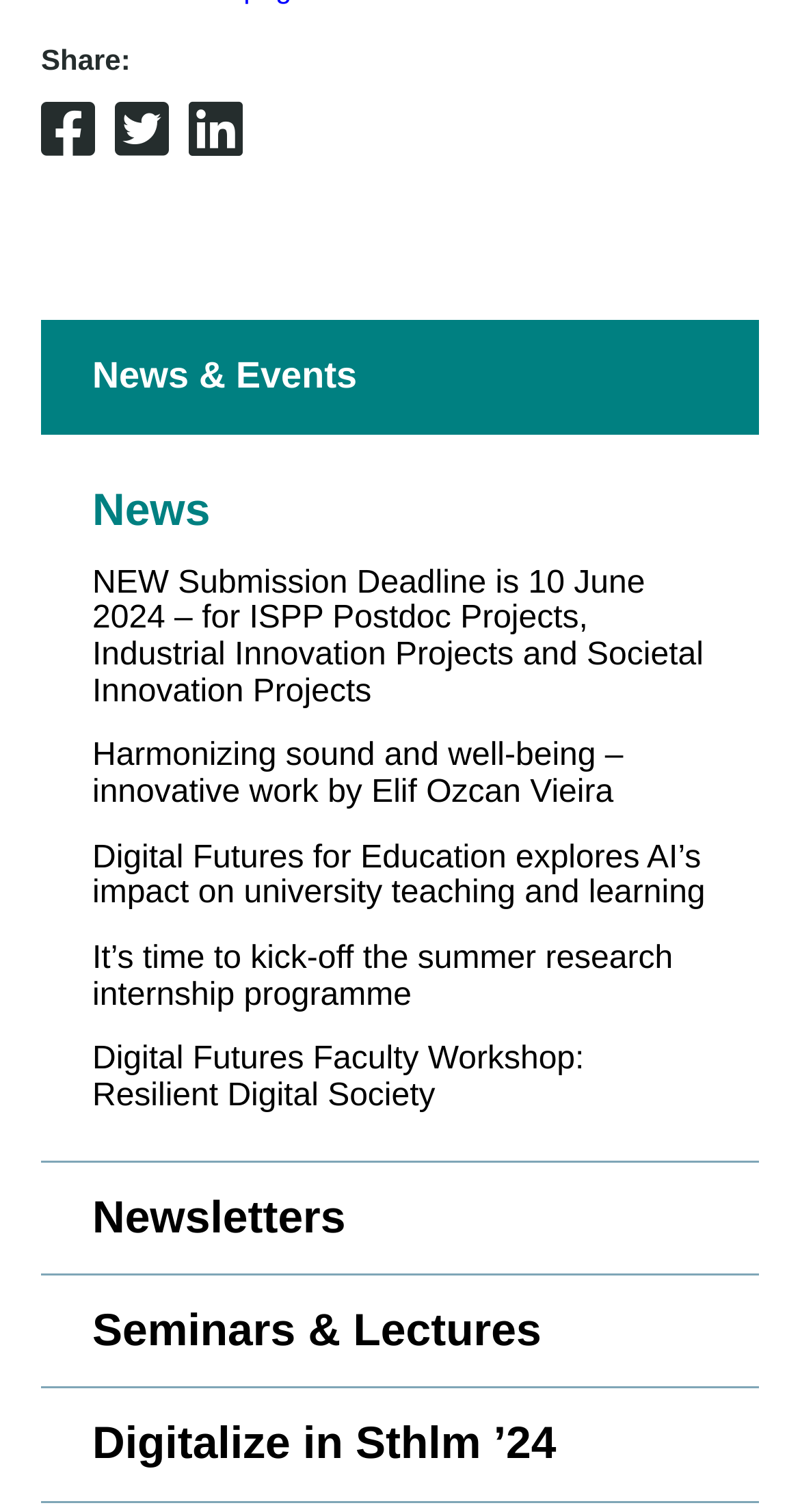Pinpoint the bounding box coordinates of the element that must be clicked to accomplish the following instruction: "Read about new submission deadline". The coordinates should be in the format of four float numbers between 0 and 1, i.e., [left, top, right, bottom].

[0.115, 0.374, 0.879, 0.469]